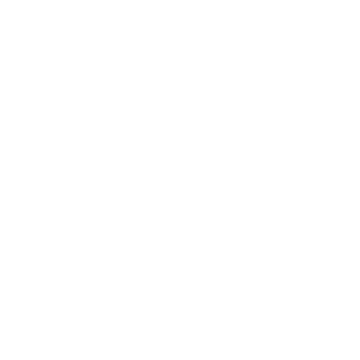What is the primary benefit of this kitchen countertop installation?
Please answer the question as detailed as possible based on the image.

According to the caption, the installation of the Black Pearl granite countertop and stainless steel sink highlights both the durability and beauty of the materials, making it an ideal choice for homeowners looking to enhance their kitchen's appeal.